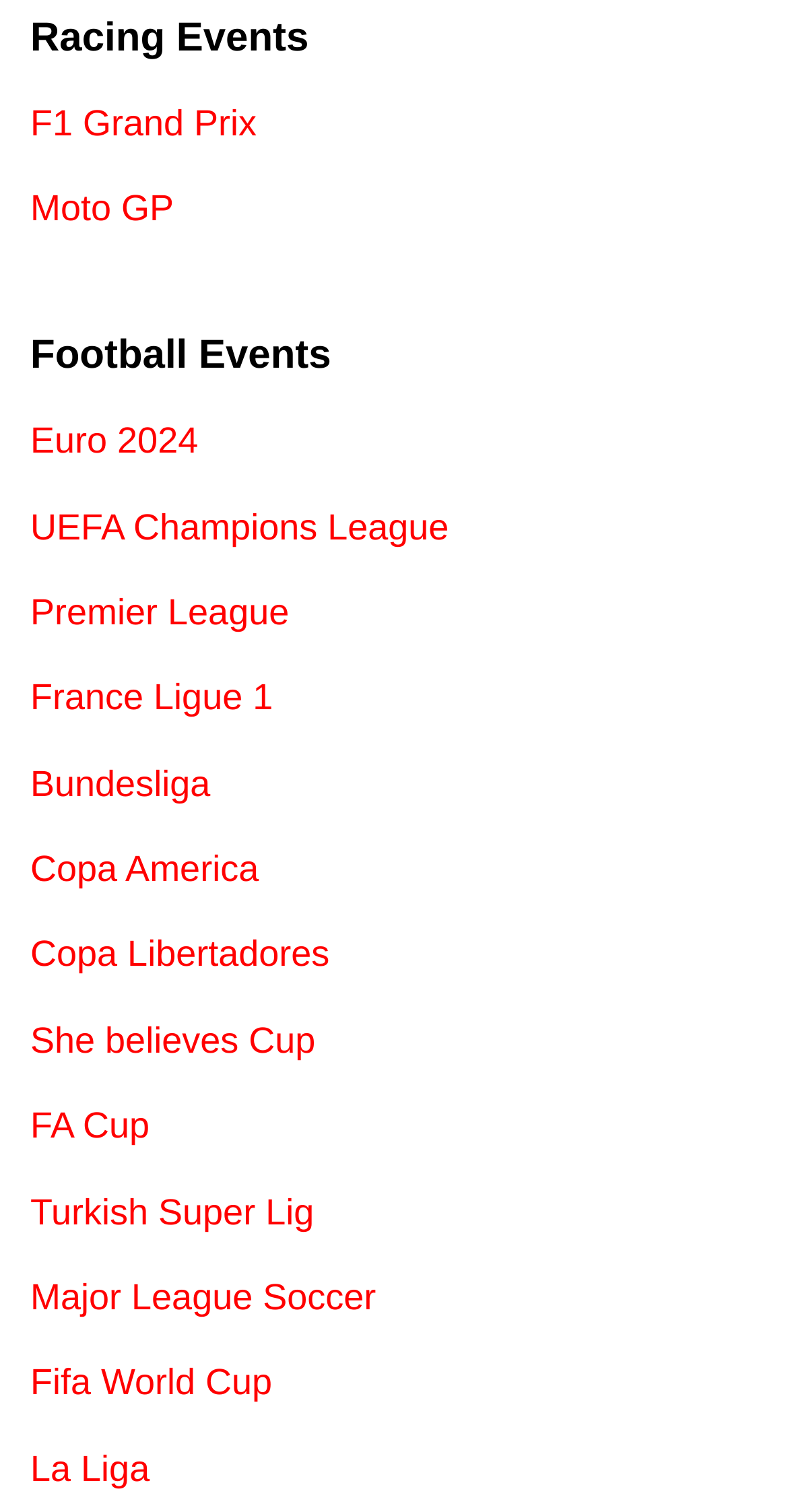Identify the bounding box of the UI element described as follows: "Bundesliga". Provide the coordinates as four float numbers in the range of 0 to 1 [left, top, right, bottom].

[0.038, 0.505, 0.267, 0.531]